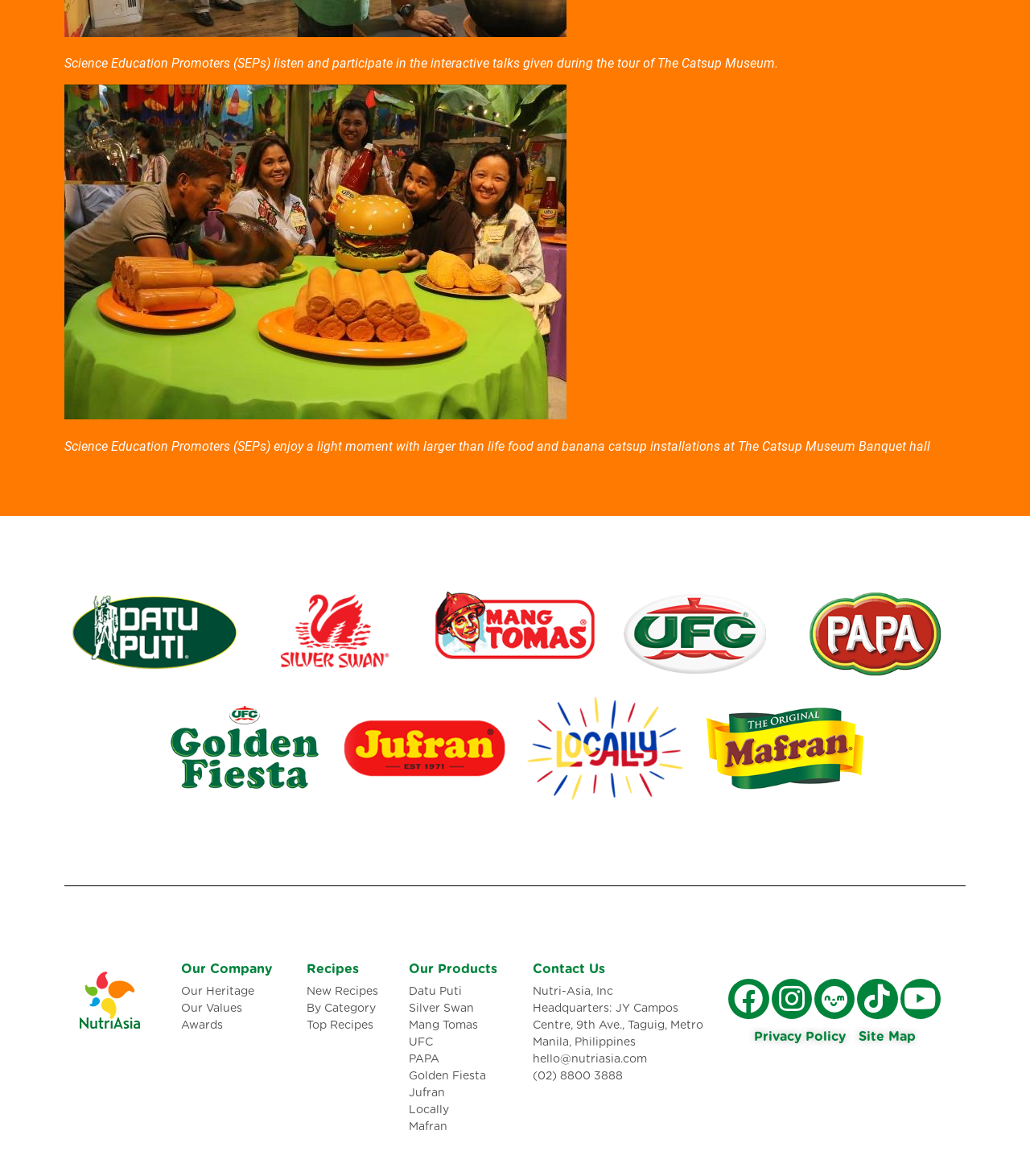Please determine the bounding box coordinates of the element to click in order to execute the following instruction: "Click on 'Our Company'". The coordinates should be four float numbers between 0 and 1, specified as [left, top, right, bottom].

[0.175, 0.818, 0.282, 0.829]